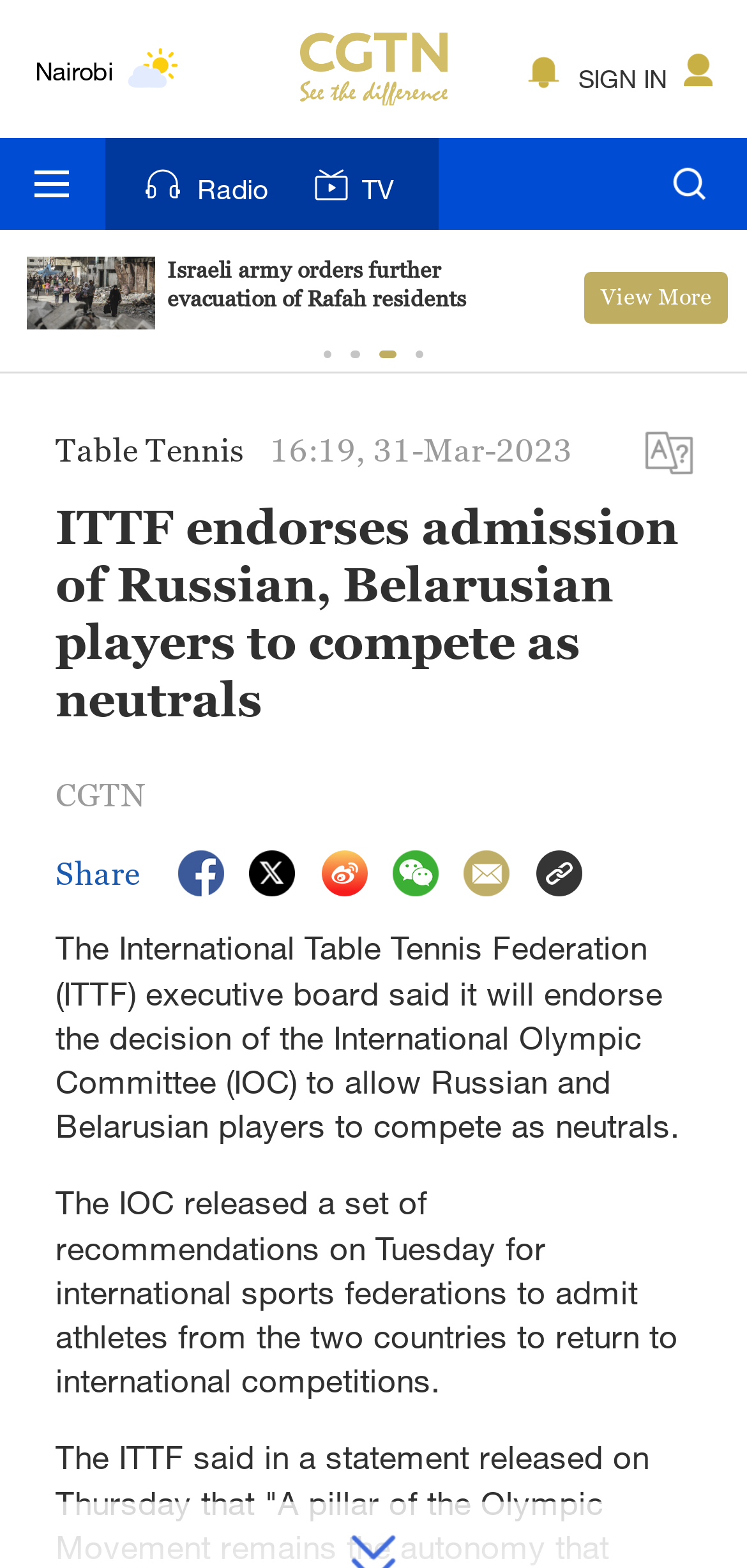How many share options are available?
Look at the screenshot and respond with one word or a short phrase.

6